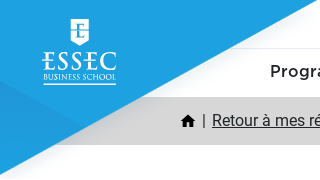Please provide a brief answer to the question using only one word or phrase: 
What does the navigation area indicate?

Academic programs